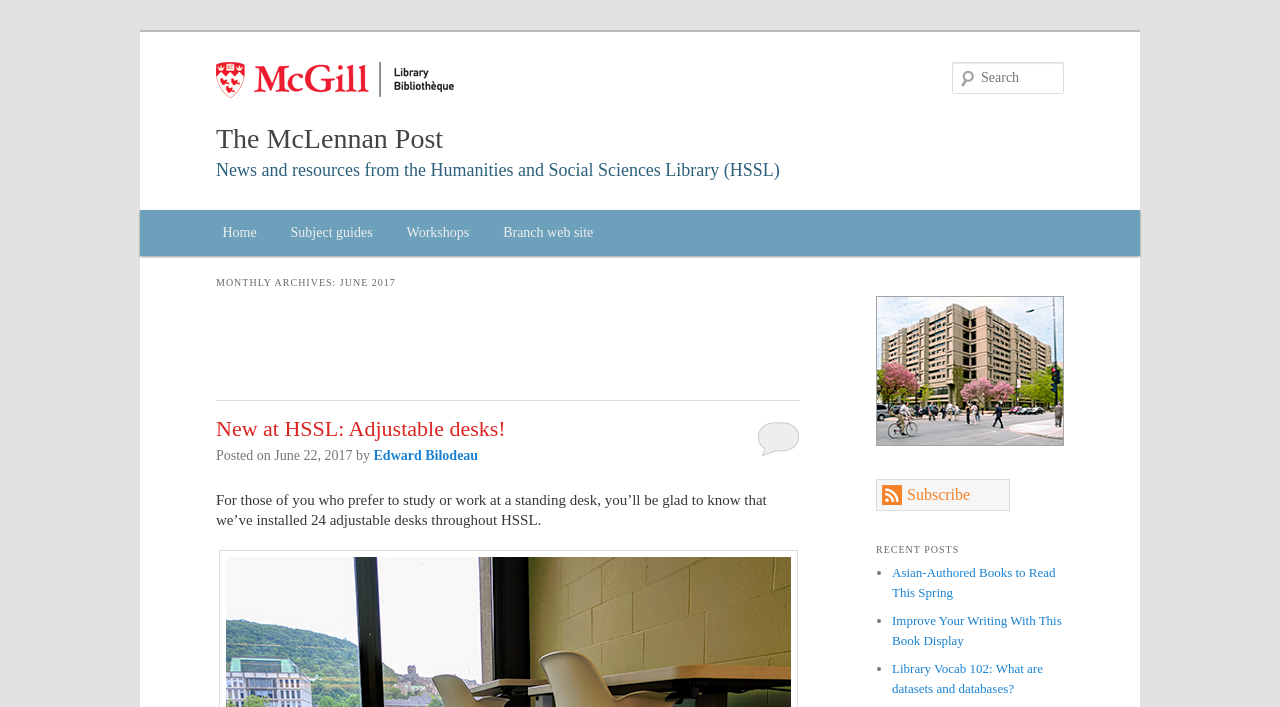Identify the main heading from the webpage and provide its text content.

The McLennan Post